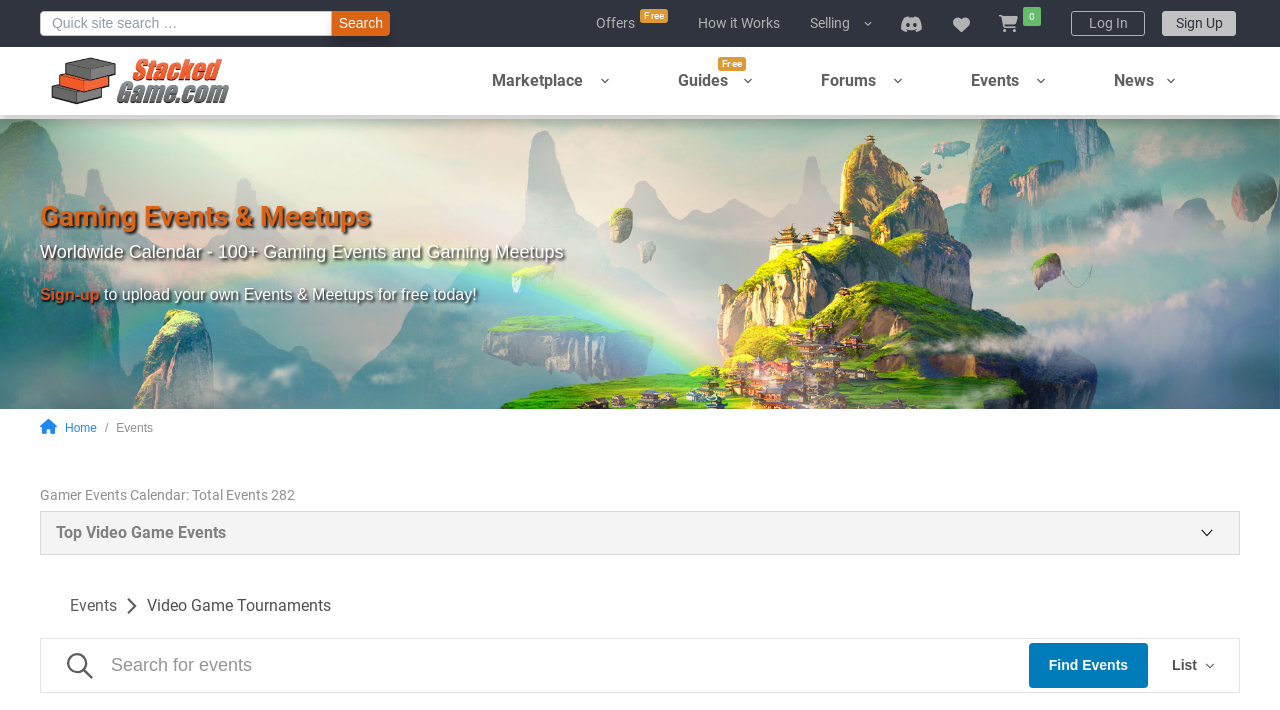Locate the bounding box coordinates of the clickable region to complete the following instruction: "Sign-up to upload your own Events & Meetups."

[0.031, 0.396, 0.078, 0.42]